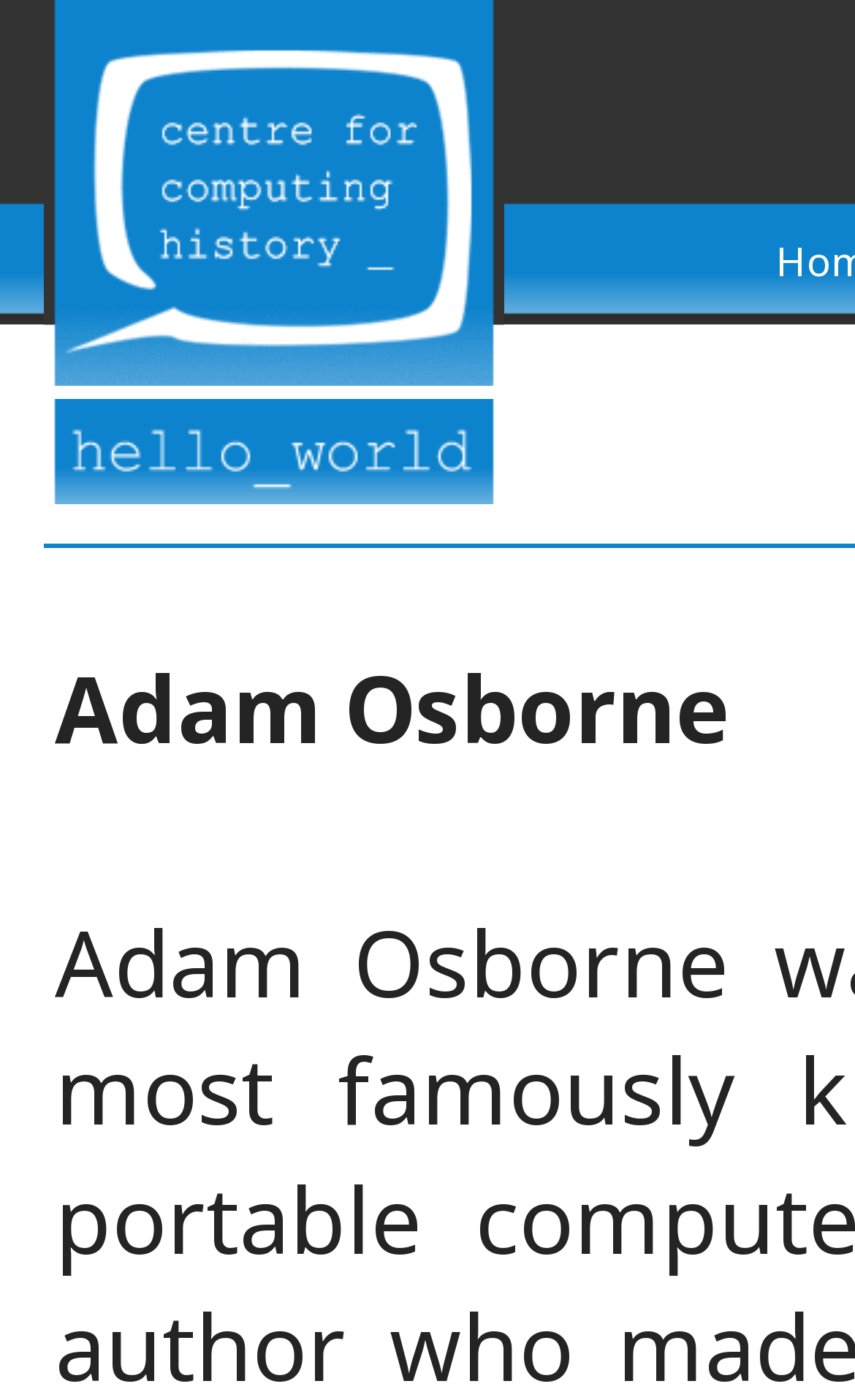Based on the description "alt="Centre For Computing History"", find the bounding box of the specified UI element.

[0.051, 0.252, 0.59, 0.282]